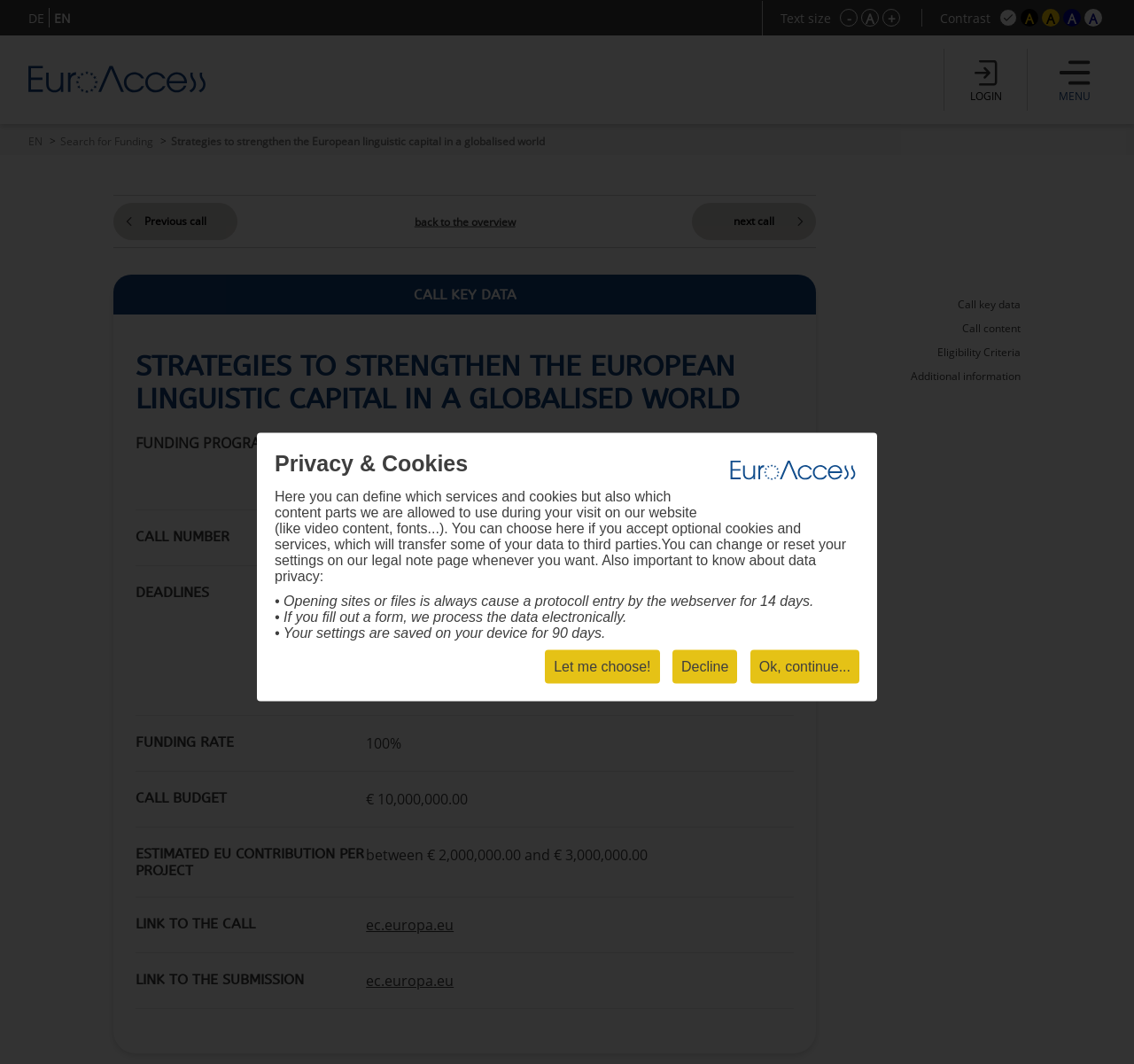Elaborate on the information and visuals displayed on the webpage.

This webpage is about "Strategies to strengthen the European linguistic capital in a globalised world" and appears to be a funding search page. At the top left, there is a navigation menu with links to switch between languages, including German (DE) and English (EN). Next to it, there is a text size adjustment feature with options to decrease, reset, or increase the font size. 

On the top right, there is a contrast adjustment feature with four options, represented by the letter "A". Below it, there is a logo and a link to the home page. A login button and a menu button are located on the top right corner.

The main content of the page is divided into sections. The first section displays the title of the funding call, "Strategies to strengthen the European linguistic capital in a globalised world", with links to call key data, call content, eligibility criteria, and additional information. There are also navigation links to previous and next calls.

The second section displays detailed information about the funding program, including the call number, deadlines, funding rate, call budget, and estimated EU contribution per project. There are also links to the call and submission pages.

On the right side of the page, there is a section with the Euro Access logo and a heading "Privacy & Cookies". This section explains how the website uses cookies and services, and provides options to choose which services and cookies to accept. There are also buttons to let users choose their settings, decline, or continue with the default settings.

Throughout the page, there are various images, including logos and icons, which are not explicitly described.